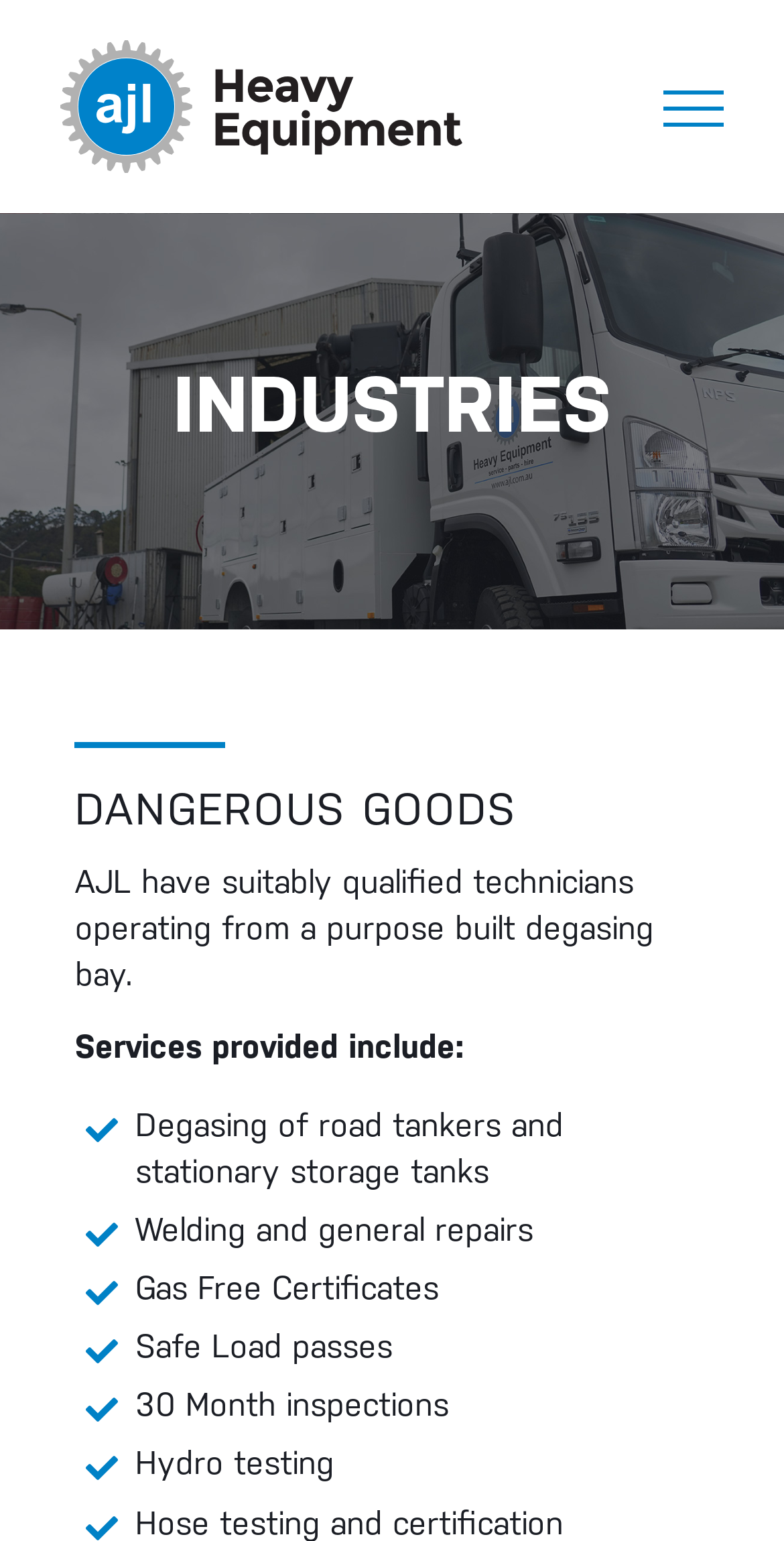Determine the bounding box for the UI element that matches this description: "alt="AJL | Heavy Equipment Logo"".

[0.077, 0.026, 0.59, 0.112]